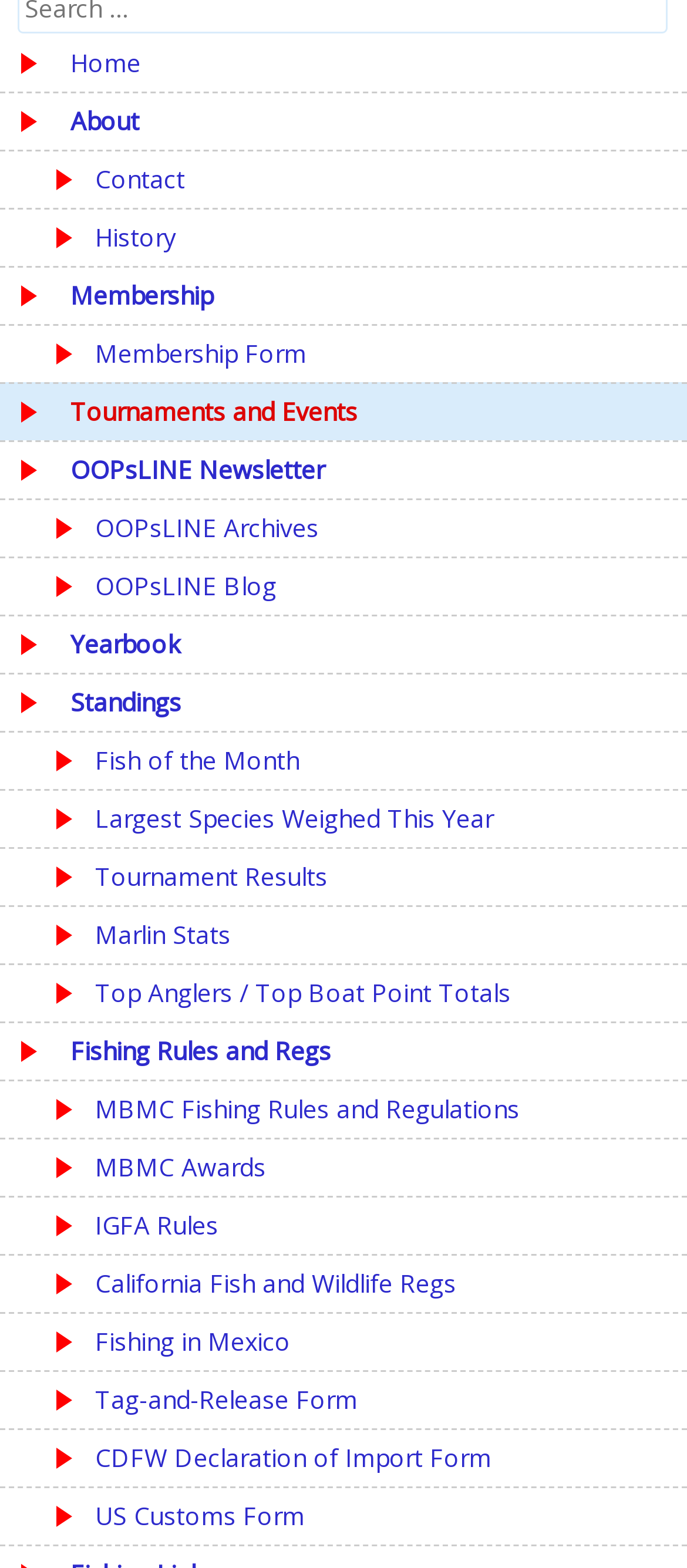Please locate the bounding box coordinates of the element that should be clicked to complete the given instruction: "check fishing rules and regulations".

[0.103, 0.659, 0.482, 0.681]